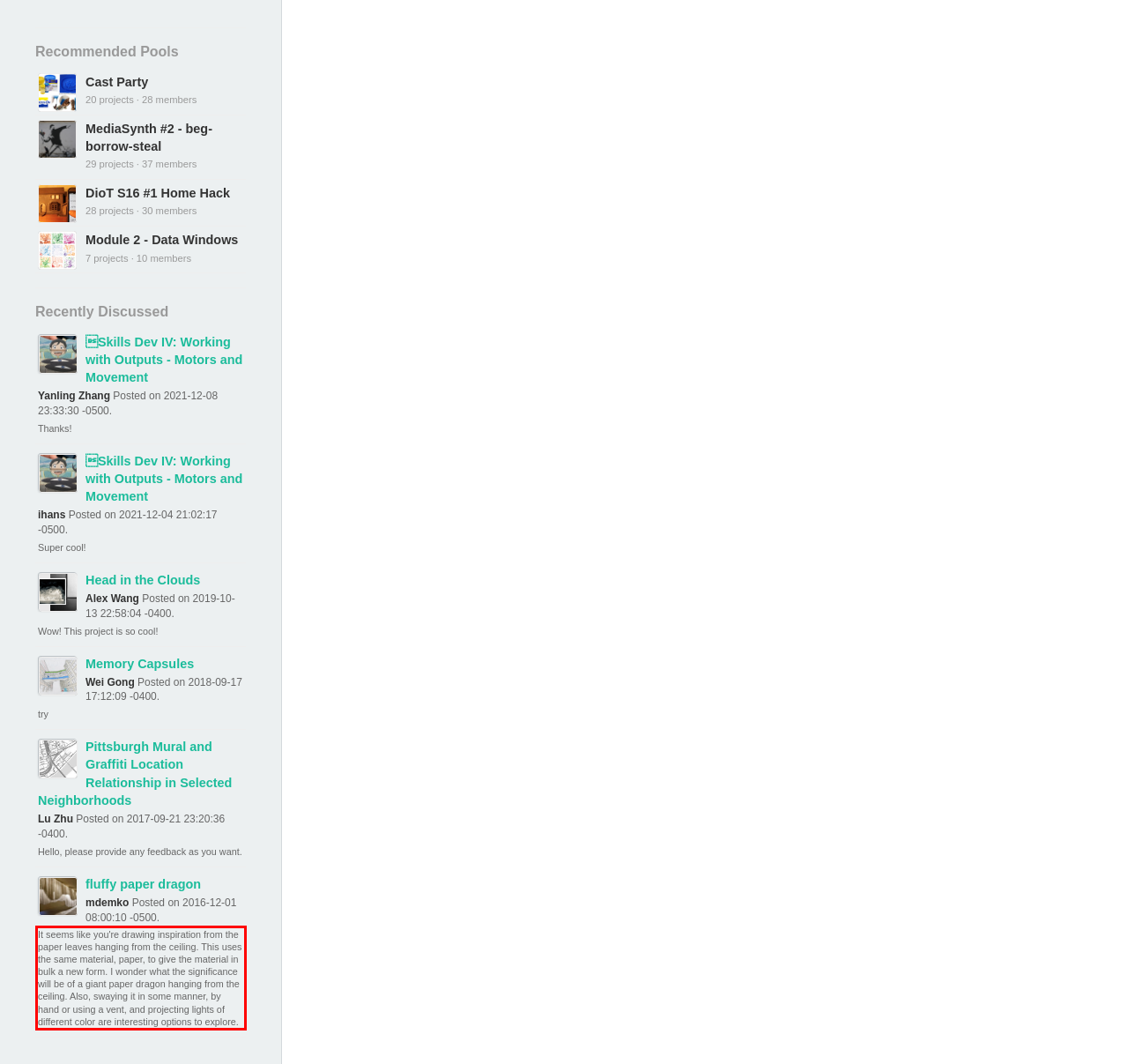Given a screenshot of a webpage, identify the red bounding box and perform OCR to recognize the text within that box.

It seems like you're drawing inspiration from the paper leaves hanging from the ceiling. This uses the same material, paper, to give the material in bulk a new form. I wonder what the significance will be of a giant paper dragon hanging from the ceiling. Also, swaying it in some manner, by hand or using a vent, and projecting lights of different color are interesting options to explore.